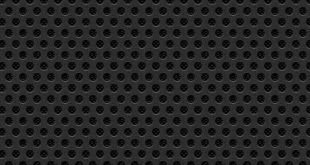Outline with detail what the image portrays.

The image features a textured black background, characterized by a repeating pattern of dark gray circular elements. This design creates a subtle, sophisticated aesthetic that can enhance various visual themes, making it suitable for use as a backdrop in digital content. The uniformity of the pattern contributes to a modern appearance, ideal for contemporary designs or branding needs. The image could be utilized in contexts such as website sections, promotional materials, or social media backgrounds, providing a versatile option for creating an engaging visual experience.